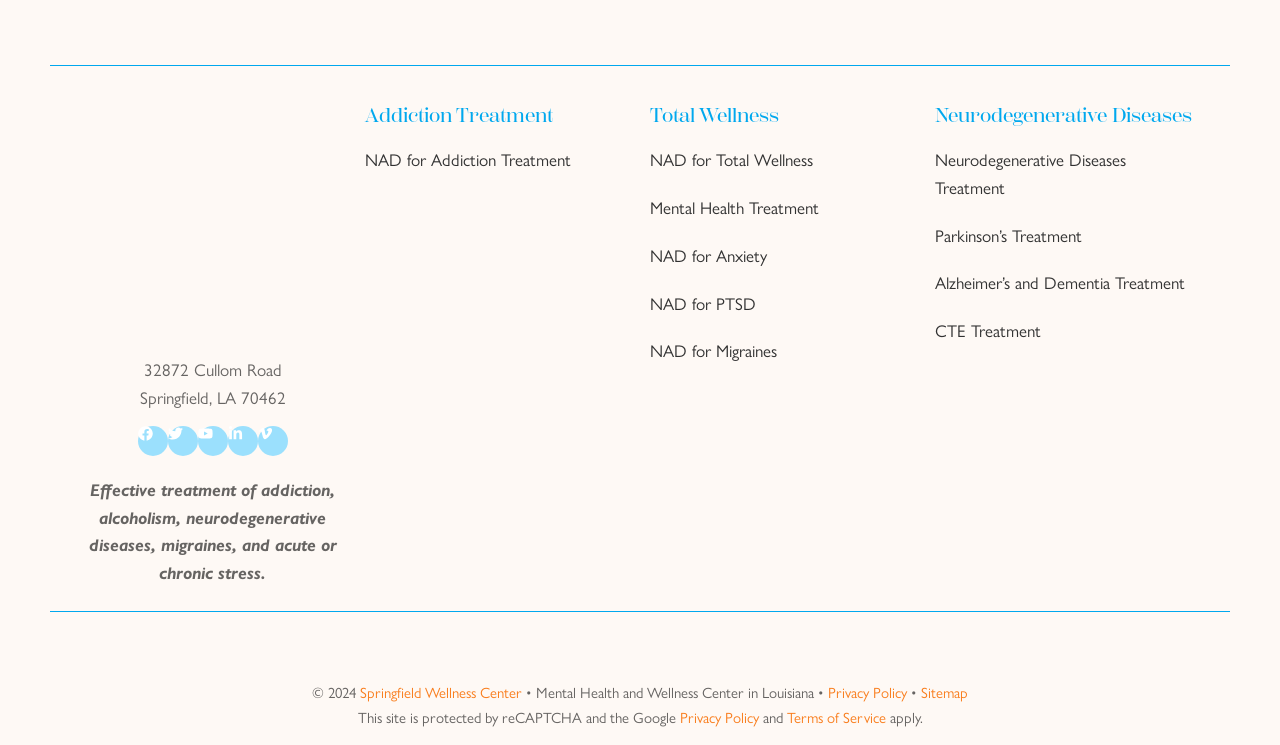Based on the image, please elaborate on the answer to the following question:
What is the address of the wellness center?

I found the address by looking at the static text elements at the top of the page, which display the address as '32872 Cullom Road' and 'Springfield, LA 70462'.